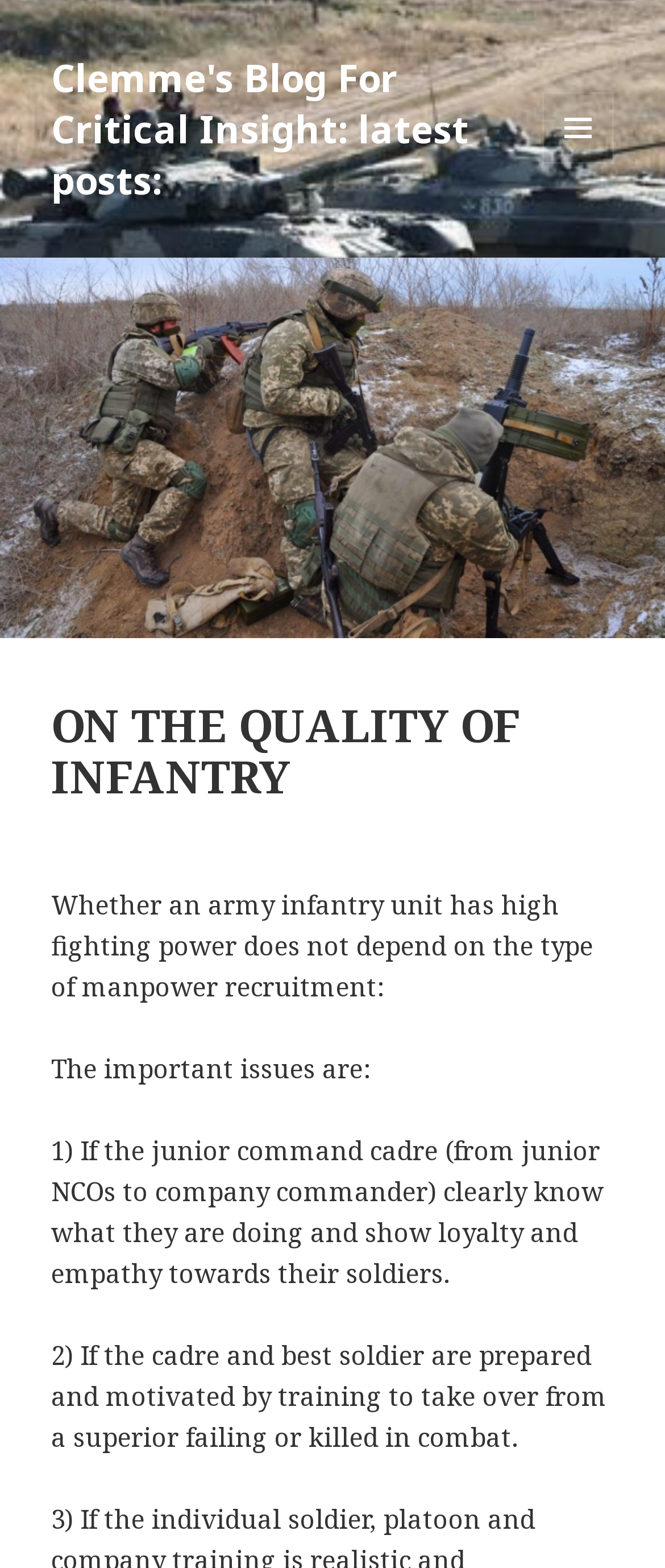Please give a succinct answer to the question in one word or phrase:
What is the main topic of the blog post?

Infantry quality